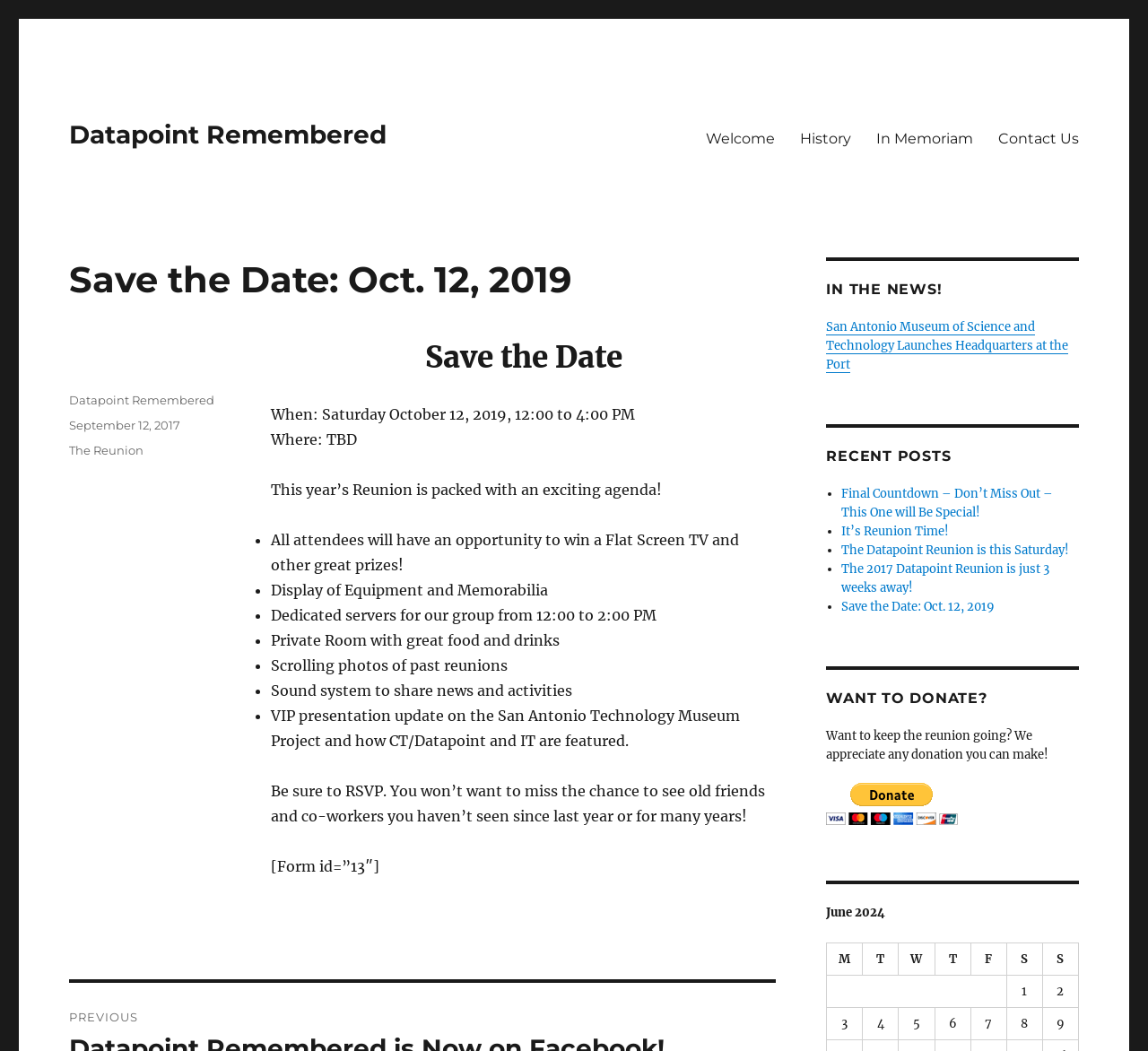Point out the bounding box coordinates of the section to click in order to follow this instruction: "Click the 'In Memoriam' link".

[0.752, 0.113, 0.858, 0.149]